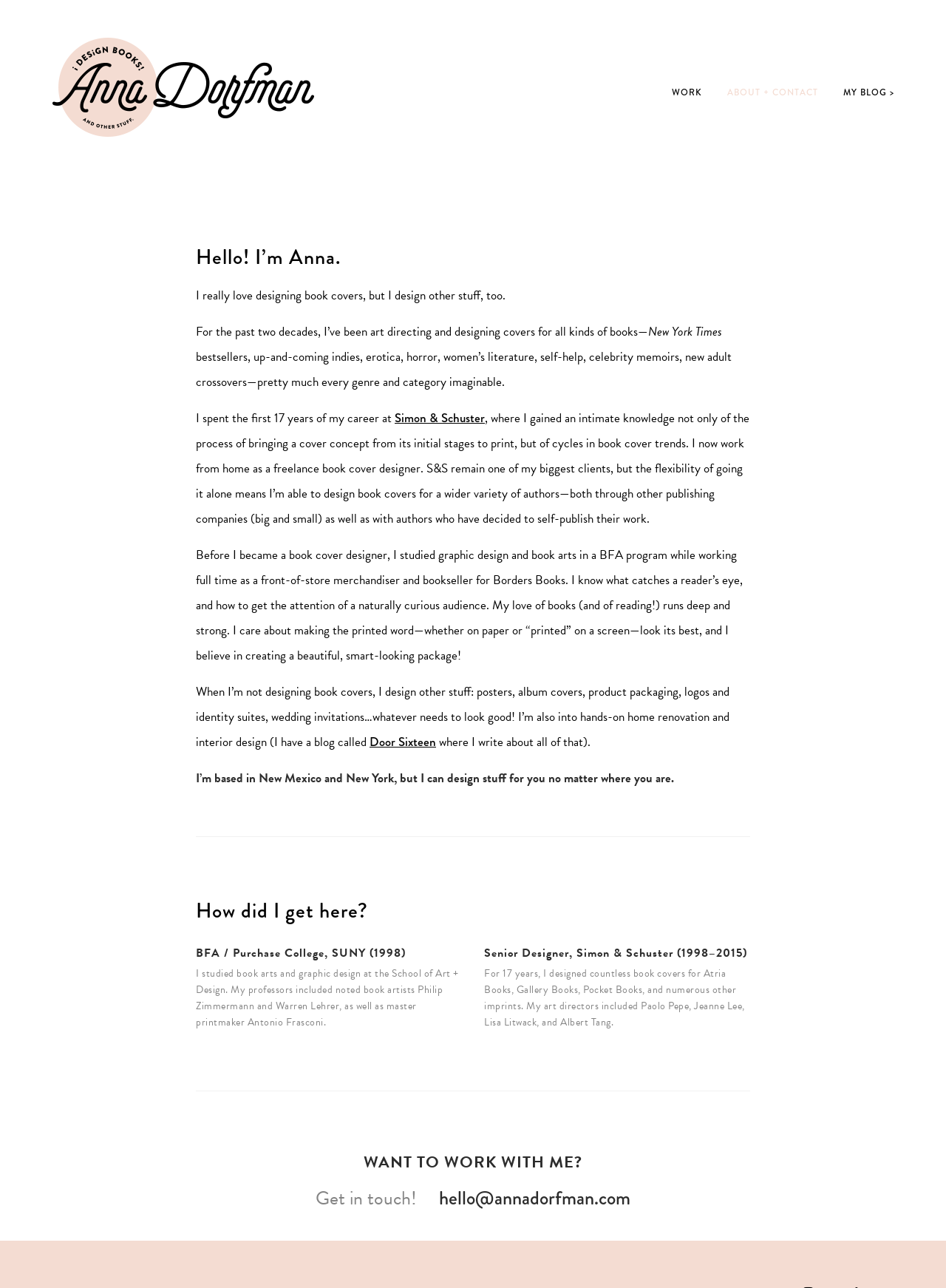Where is Anna Dorfman based?
Ensure your answer is thorough and detailed.

In the webpage content, Anna Dorfman mentions that she is based in New York City and New Mexico, and also mentions that she can design stuff for clients from anywhere.